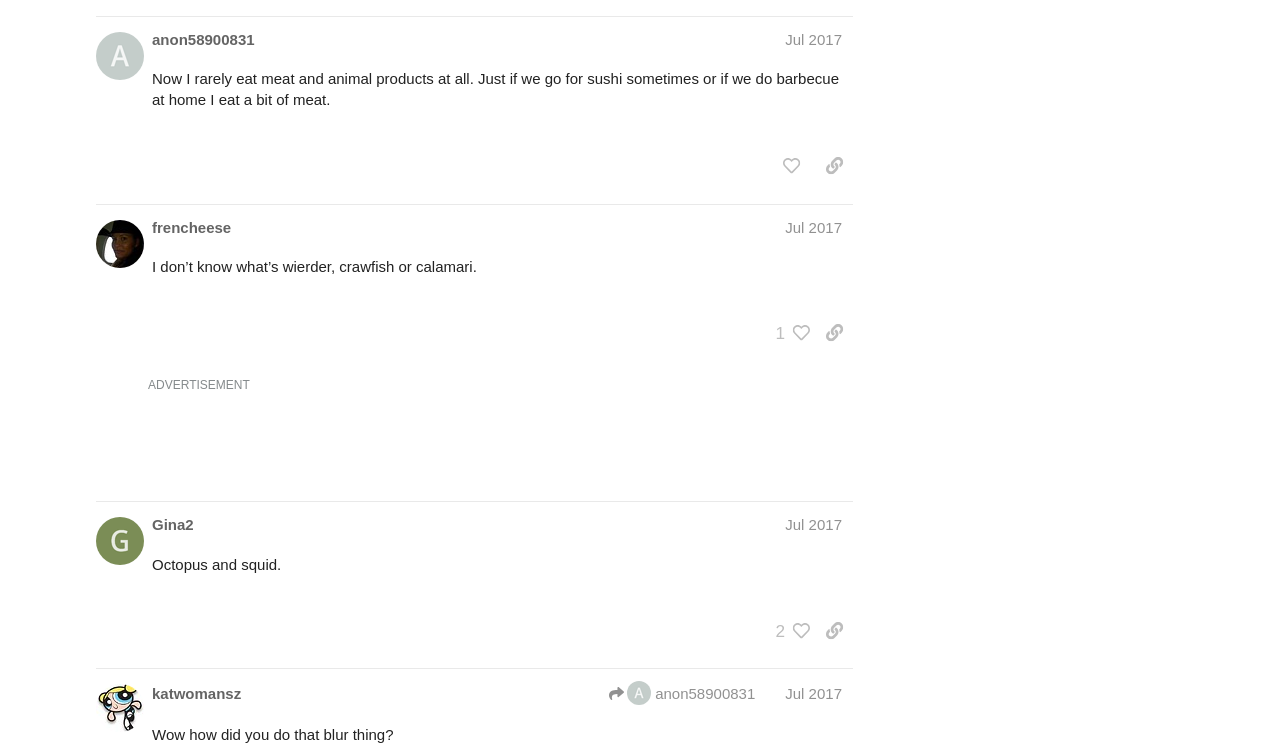Please identify the coordinates of the bounding box that should be clicked to fulfill this instruction: "Click on the username 'anon58900831'".

[0.119, 0.038, 0.199, 0.066]